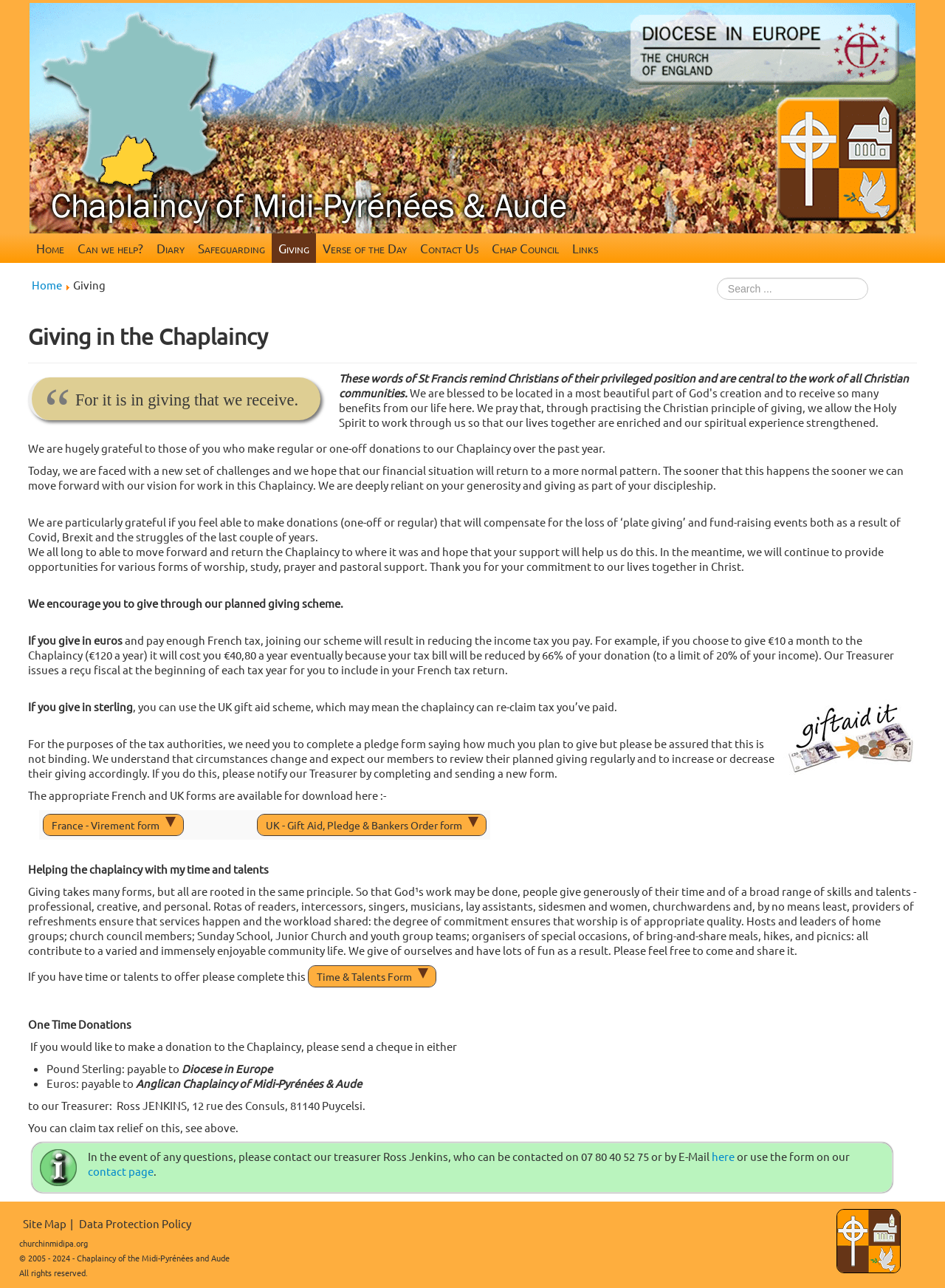From the screenshot, find the bounding box of the UI element matching this description: "France - Virement form". Supply the bounding box coordinates in the form [left, top, right, bottom], each a float between 0 and 1.

[0.045, 0.632, 0.194, 0.649]